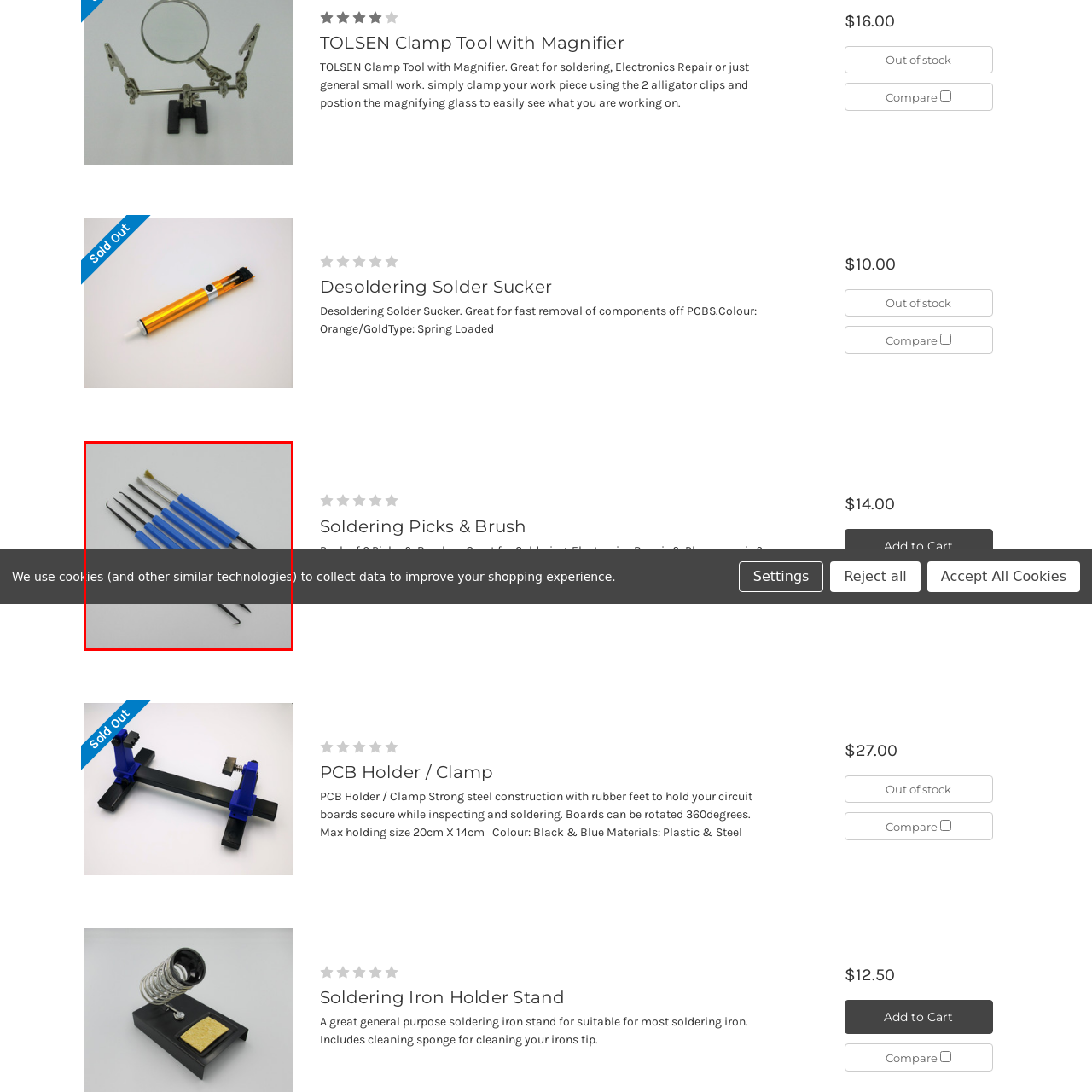Concentrate on the image section marked by the red rectangle and answer the following question comprehensively, using details from the image: What is the price of this toolset?

The caption explicitly states that the tools are priced at $14.00, making them a valuable addition to any soldering toolkit.